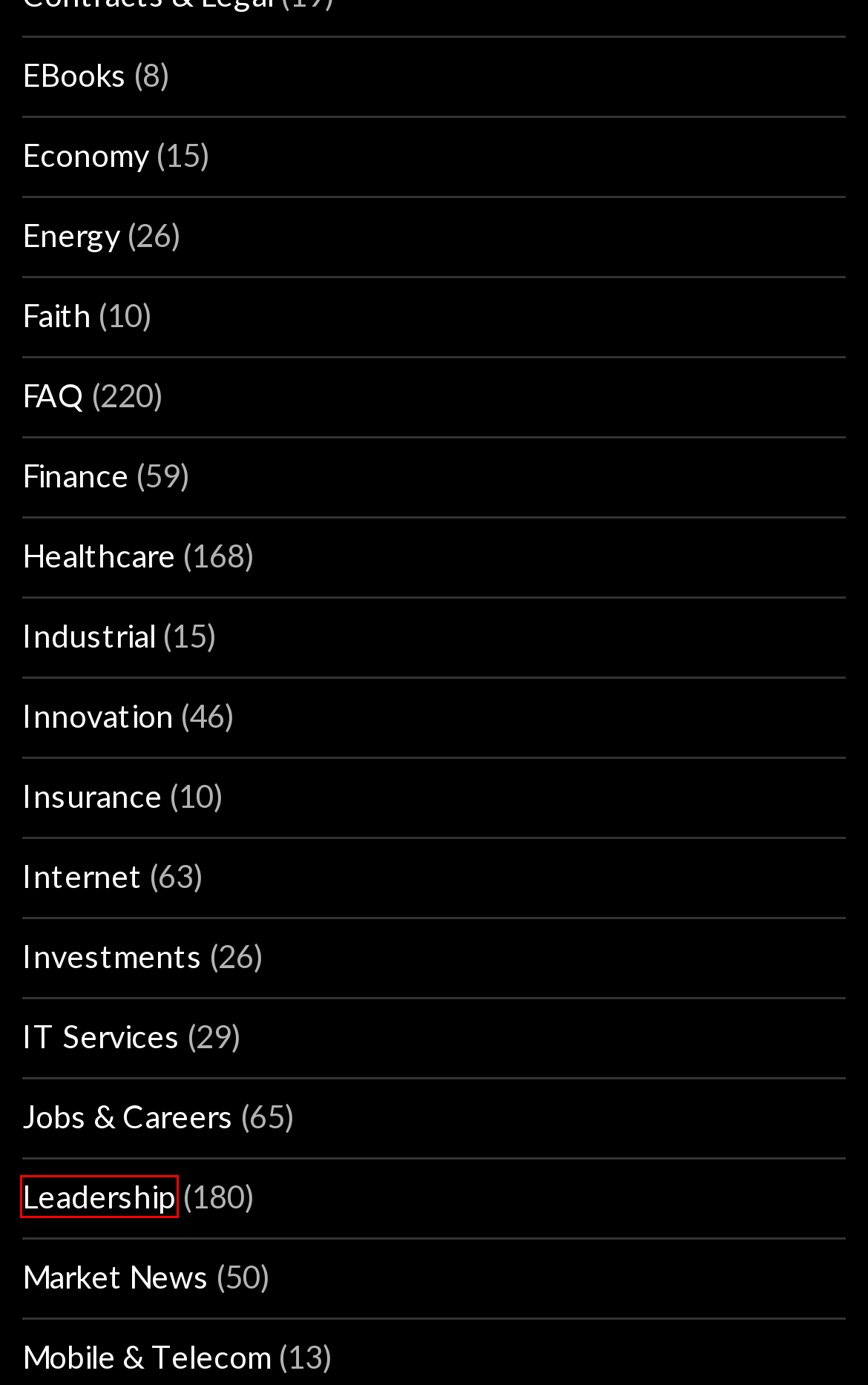You are given a screenshot of a webpage within which there is a red rectangle bounding box. Please choose the best webpage description that matches the new webpage after clicking the selected element in the bounding box. Here are the options:
A. Leadership | MyOrbit.net
B. Industrial | MyOrbit.net
C. Investments | MyOrbit.net
D. Healthcare | MyOrbit.net
E. Insurance | MyOrbit.net
F. Finance | MyOrbit.net
G. Innovation | MyOrbit.net
H. Market News | MyOrbit.net

A